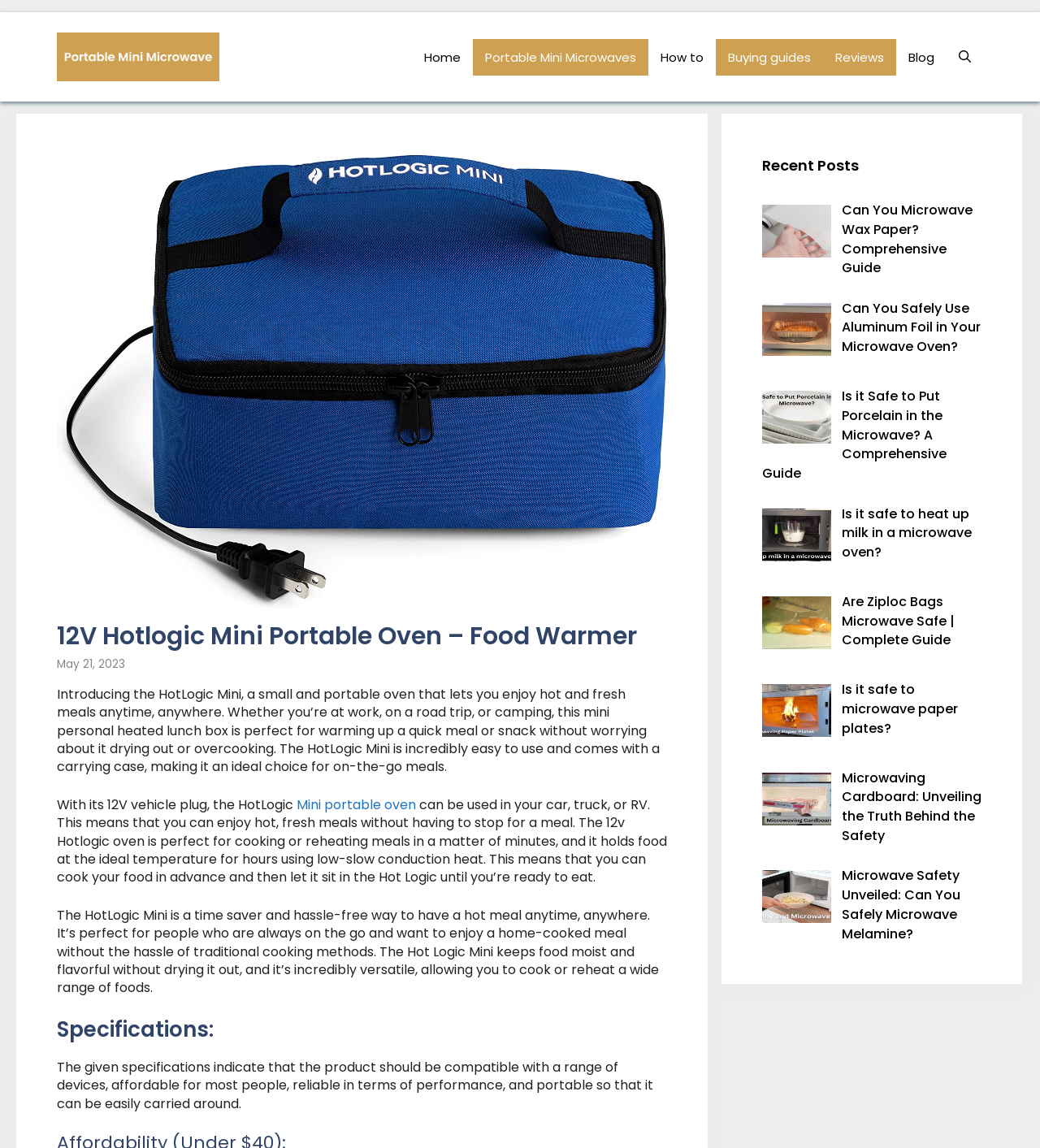Pinpoint the bounding box coordinates of the clickable area necessary to execute the following instruction: "Click on the 'Best portable mini microwaves reviews and buying guide' link". The coordinates should be given as four float numbers between 0 and 1, namely [left, top, right, bottom].

[0.055, 0.021, 0.211, 0.078]